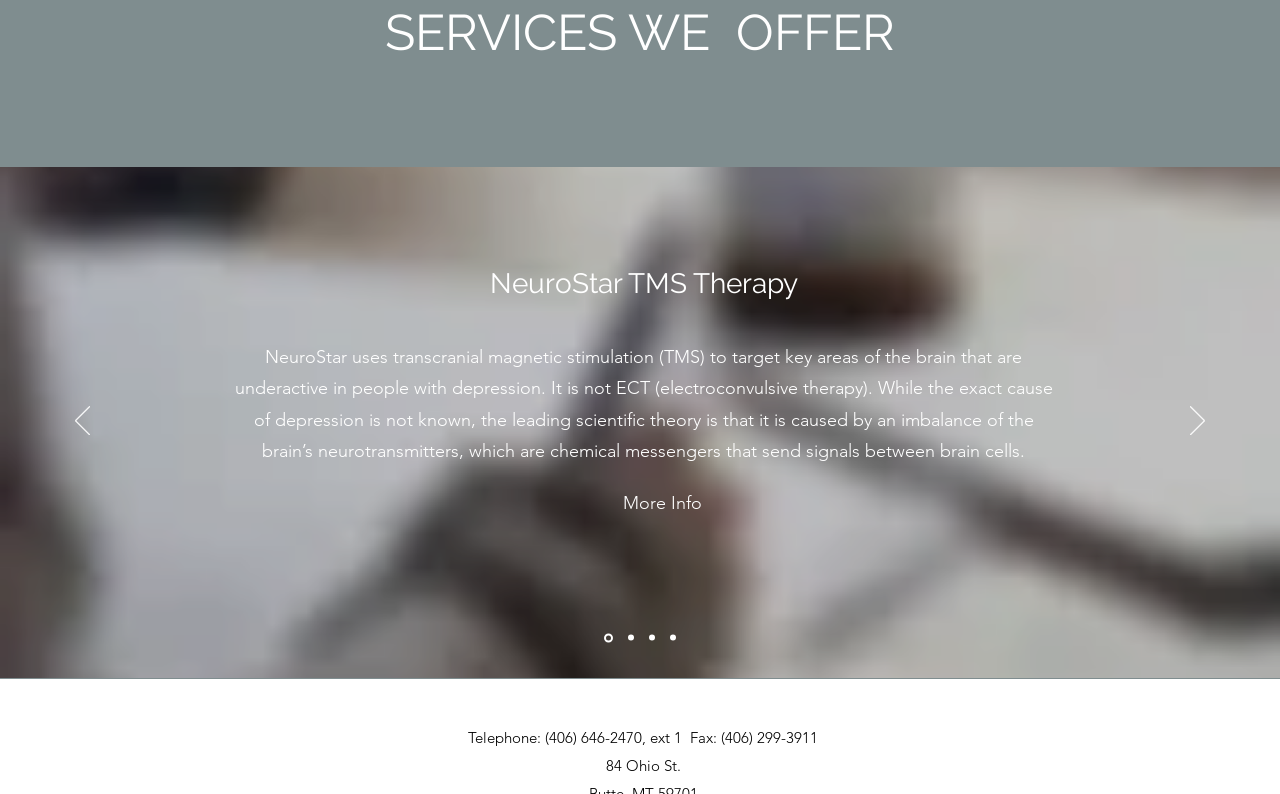How many slides are there in the slideshow?
Please look at the screenshot and answer using one word or phrase.

At least 4